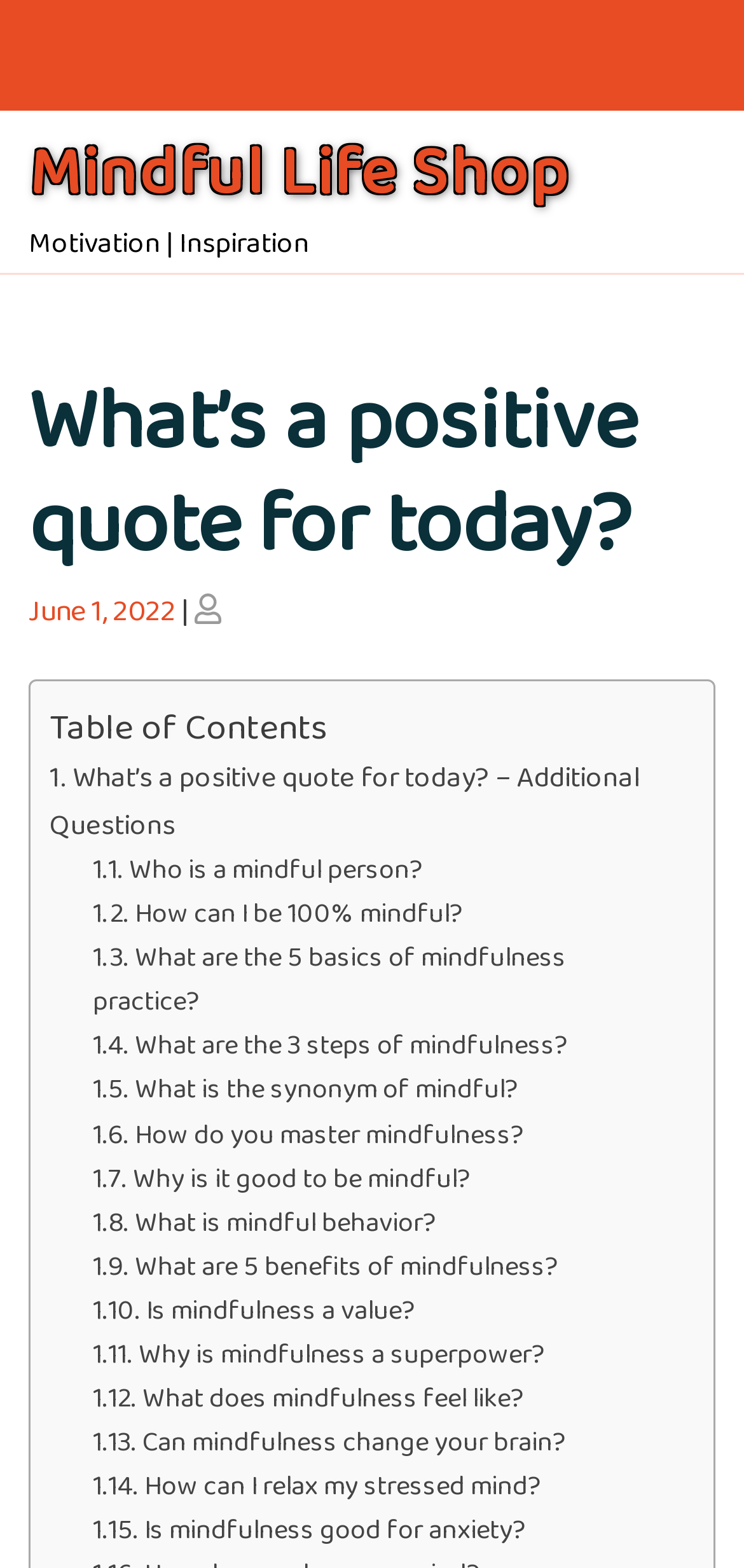Highlight the bounding box coordinates of the element you need to click to perform the following instruction: "Explore the topic 'What are the 5 basics of mindfulness practice?'."

[0.125, 0.597, 0.761, 0.651]